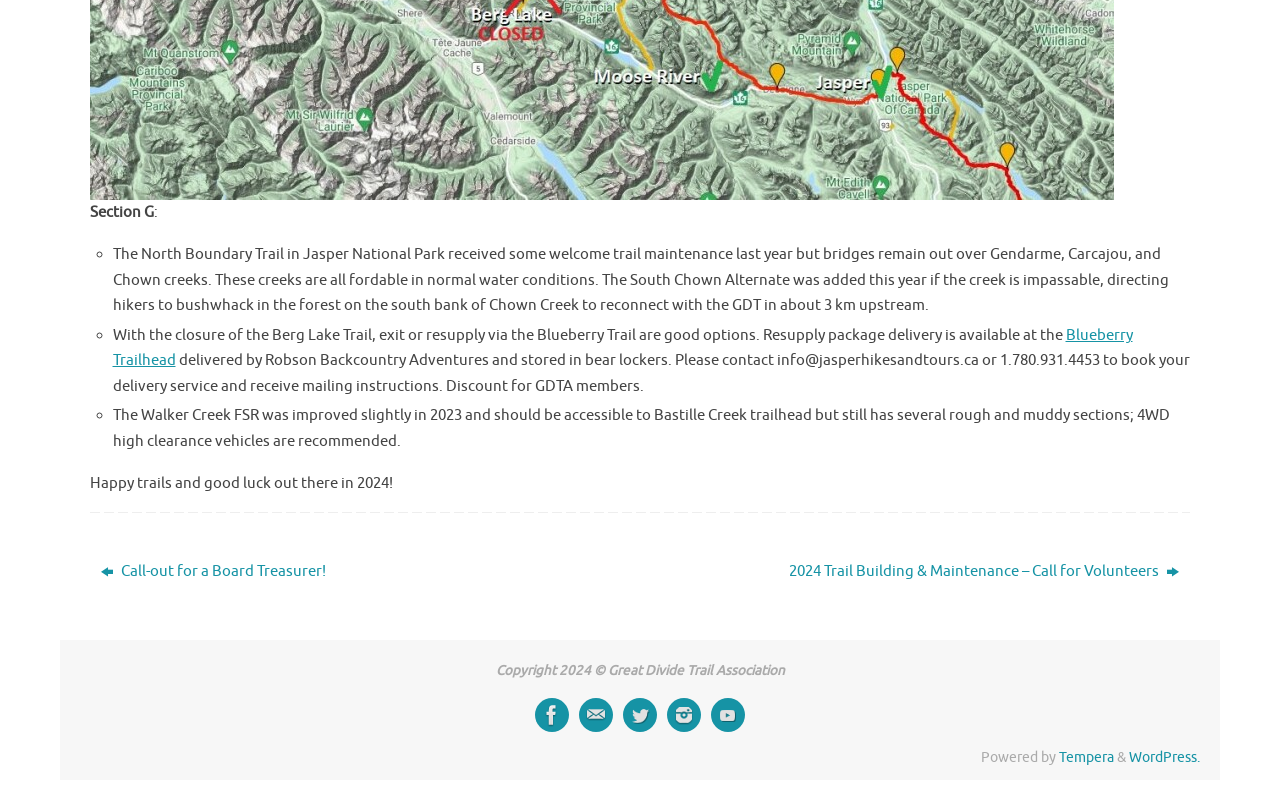Please specify the bounding box coordinates in the format (top-left x, top-left y, bottom-right x, bottom-right y), with values ranging from 0 to 1. Identify the bounding box for the UI component described as follows: title="Contact Us"

[0.452, 0.872, 0.479, 0.915]